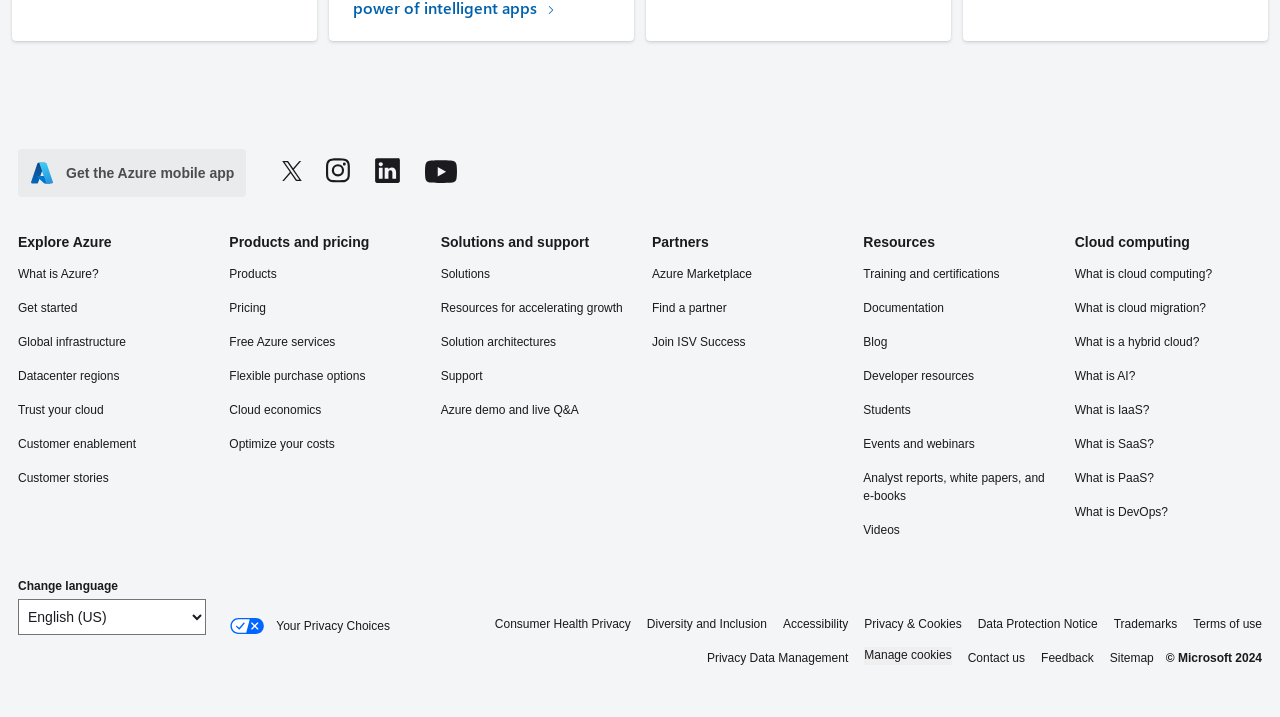Locate the bounding box coordinates of the area where you should click to accomplish the instruction: "Change language".

[0.014, 0.808, 0.092, 0.828]